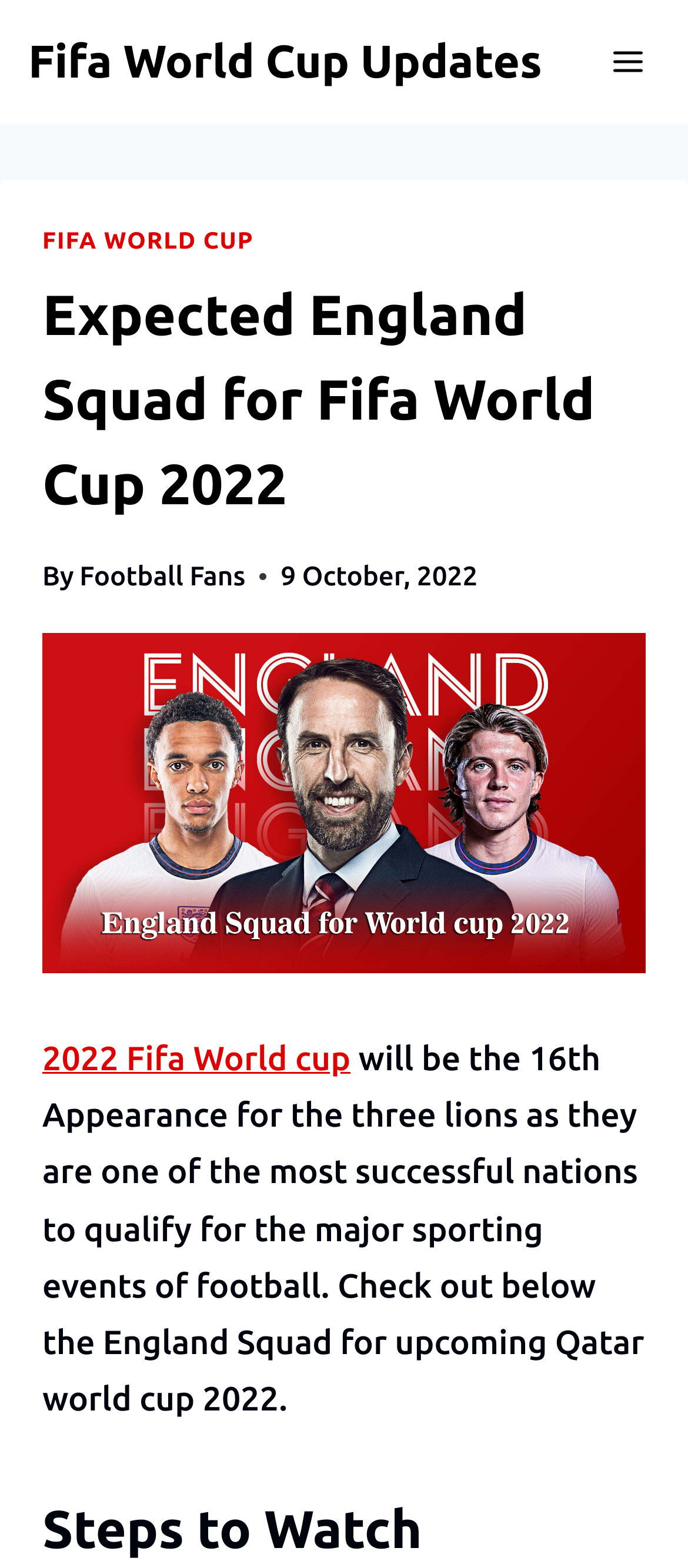When was the article published?
Based on the screenshot, respond with a single word or phrase.

9 October, 2022